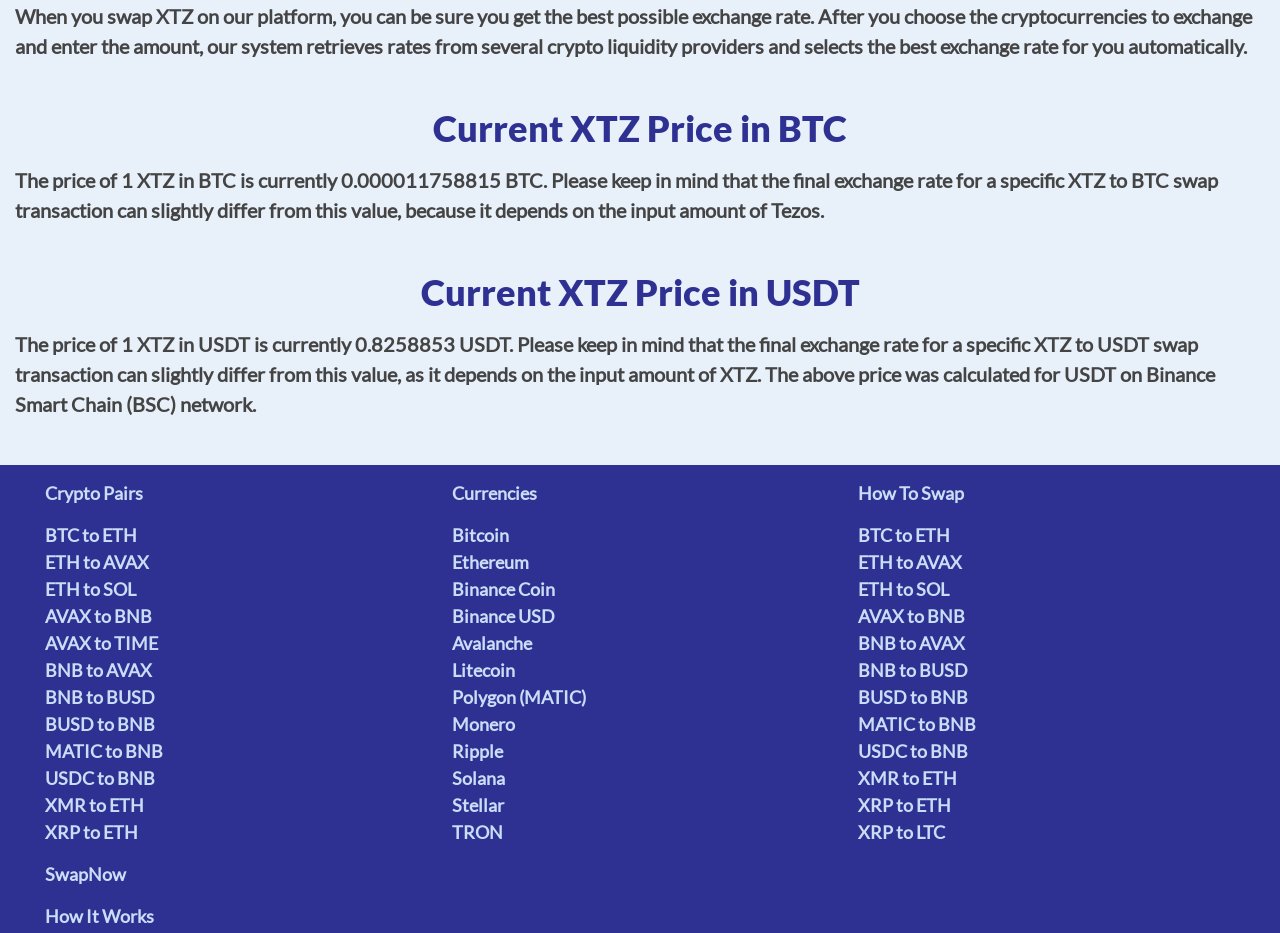Find the UI element described as: "Ripple" and predict its bounding box coordinates. Ensure the coordinates are four float numbers between 0 and 1, [left, top, right, bottom].

[0.353, 0.794, 0.393, 0.817]